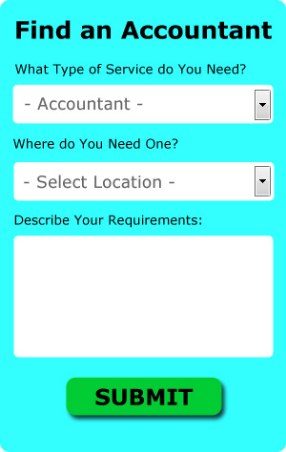Explain in detail what you see in the image.

The image features a bright turquoise-colored form titled "Find an Accountant." This form is designed to assist users in locating an accountant based on various service needs and specific locations. It includes several input fields: the first allows users to select the type of accounting service they require from a dropdown menu labeled "What Type of Service do You Need?" with the word "Accountant" as the default option. The second field prompts users to choose their desired location from another dropdown menu, initially displaying "- Select Location -." Finally, a text area labeled "Describe Your Requirements:" invites users to provide further details about their needs. At the bottom of the form, a prominent green button labeled "SUBMIT" encourages users to submit their information to find the appropriate accountant for their requirements.